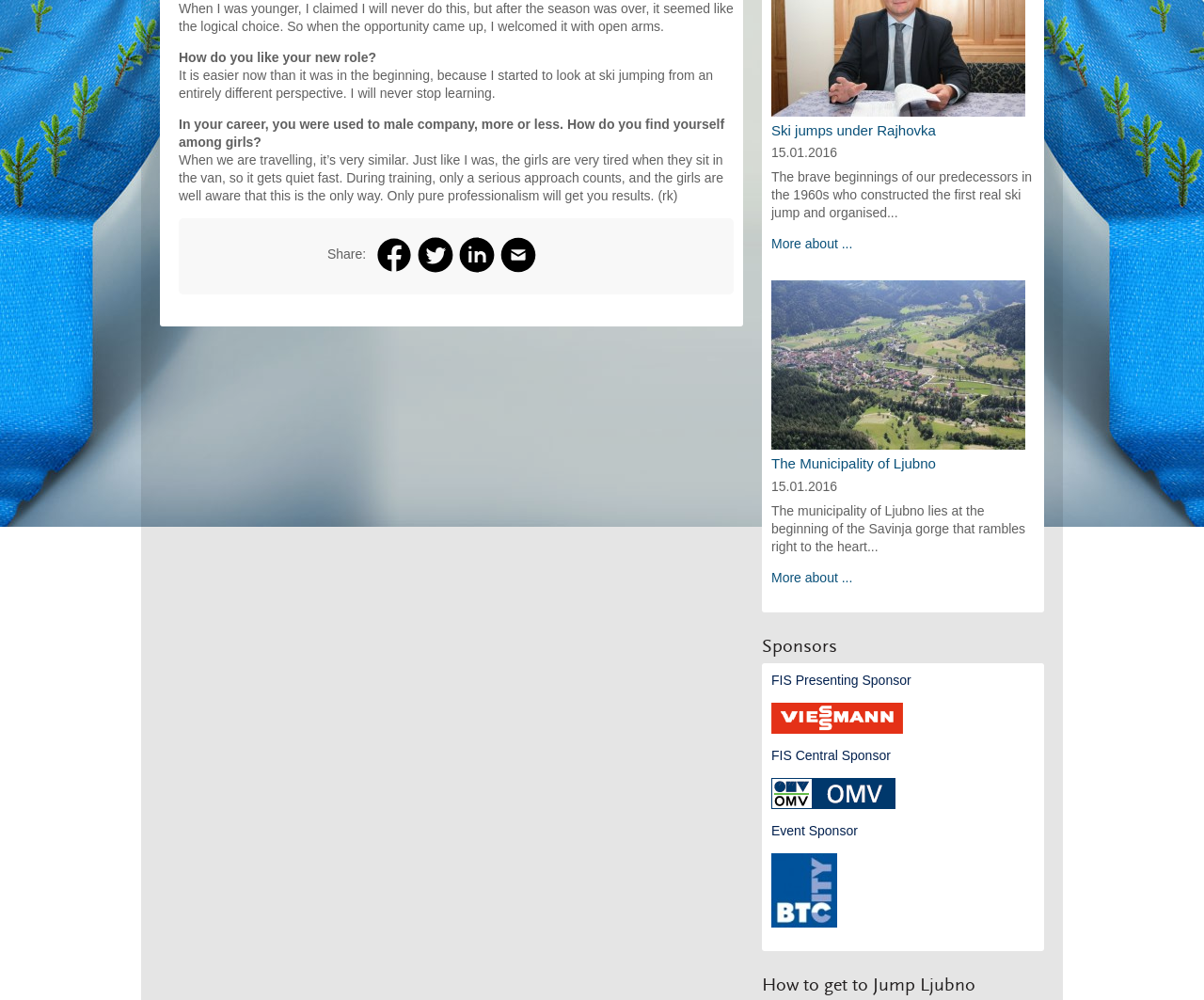Provide the bounding box coordinates in the format (top-left x, top-left y, bottom-right x, bottom-right y). All values are floating point numbers between 0 and 1. Determine the bounding box coordinate of the UI element described as: title="The Municipality of Ljubno"

[0.641, 0.433, 0.852, 0.448]